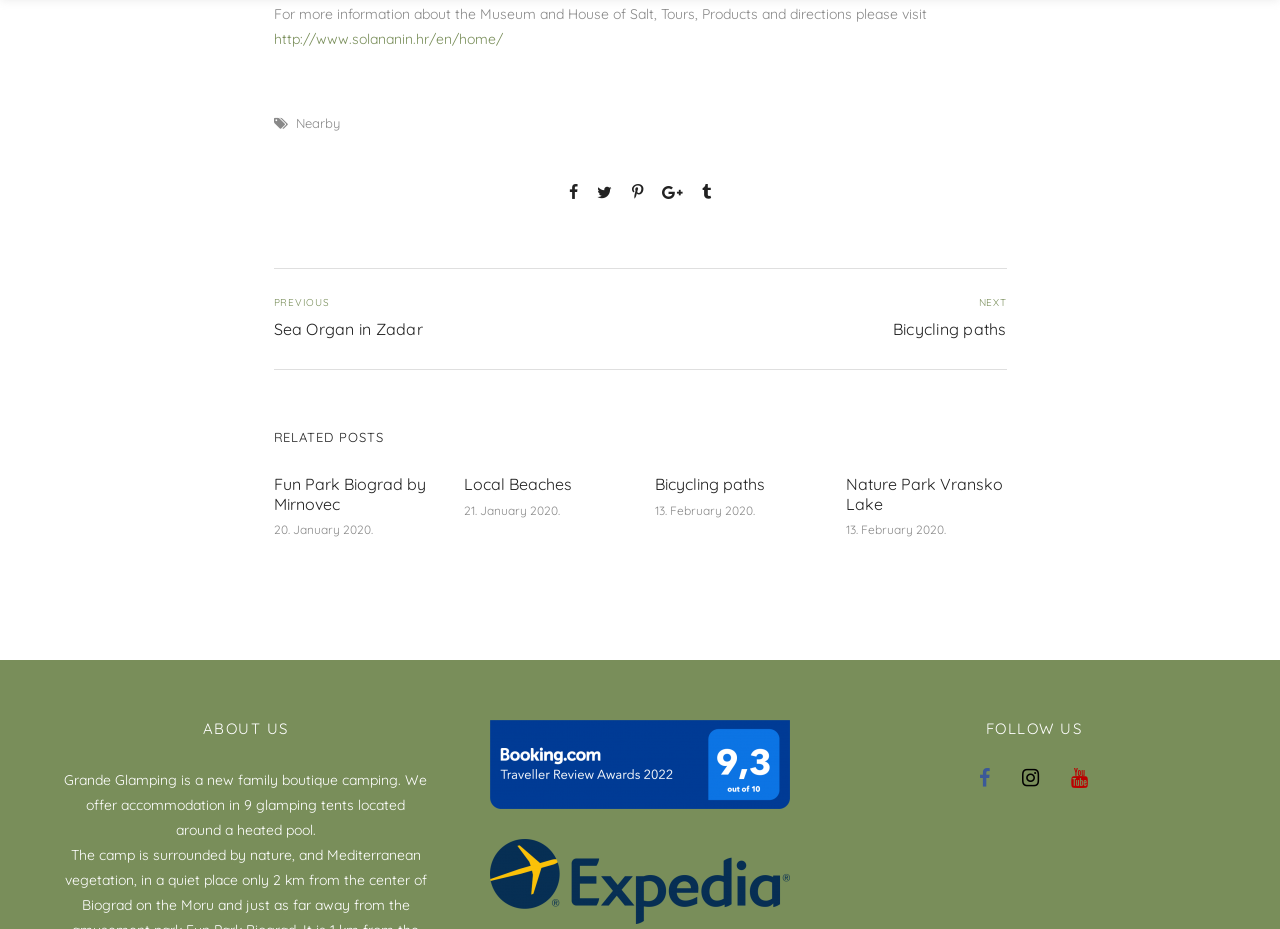Please provide the bounding box coordinate of the region that matches the element description: Bicycling paths 13. February 2020.. Coordinates should be in the format (top-left x, top-left y, bottom-right x, bottom-right y) and all values should be between 0 and 1.

[0.512, 0.512, 0.637, 0.561]